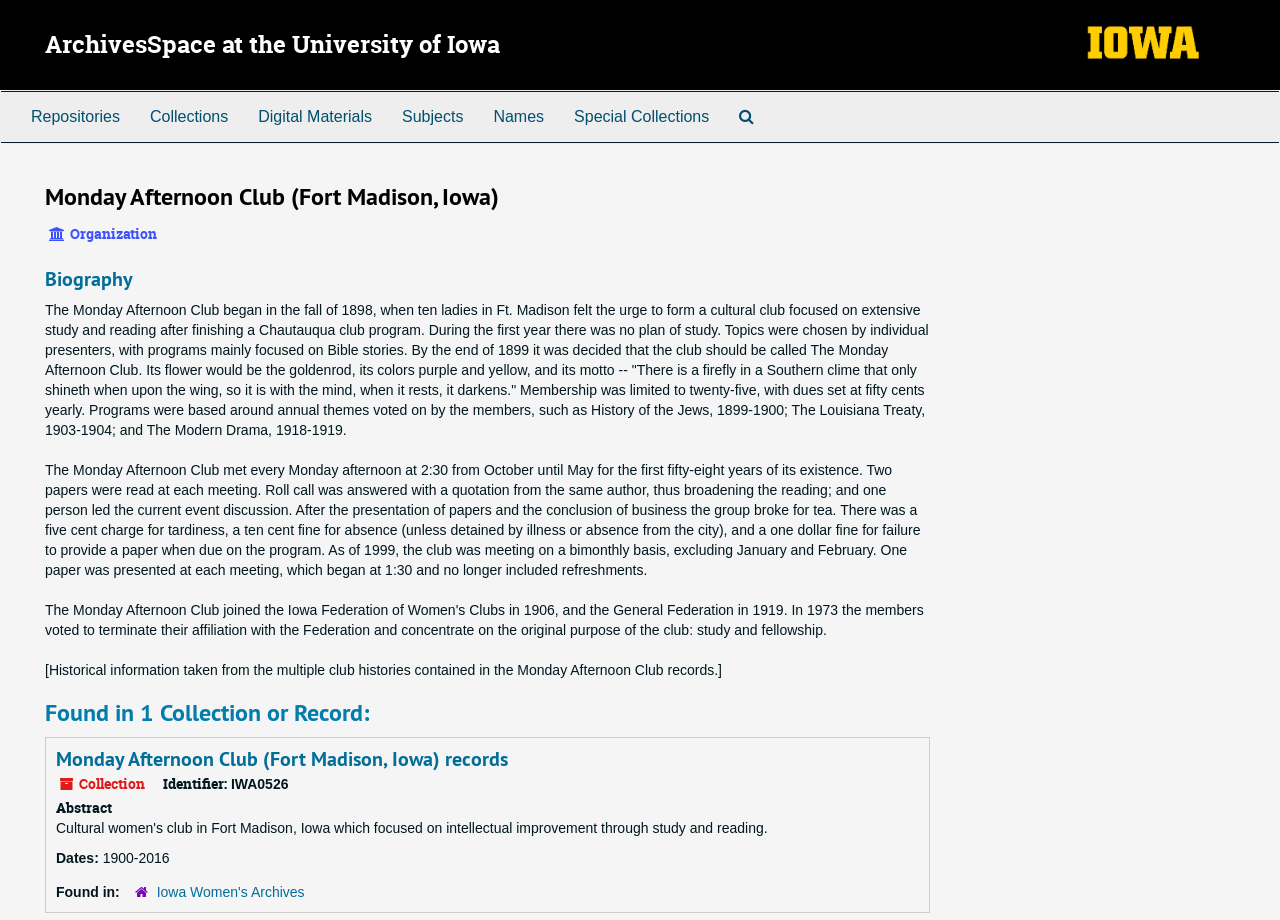Determine the bounding box coordinates of the target area to click to execute the following instruction: "View the 'Monday Afternoon Club (Fort Madison, Iowa) records'."

[0.044, 0.811, 0.397, 0.839]